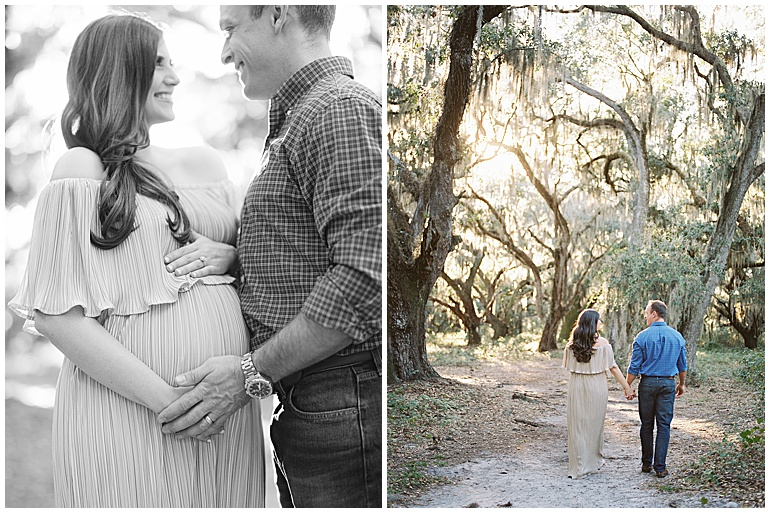Please use the details from the image to answer the following question comprehensively:
What surrounds the trees in the outdoor setting?

Upon examining the image, I notice that the grand trees in the serene outdoor setting are surrounded by moss, which adds to the enchanting and peaceful atmosphere of the scene.